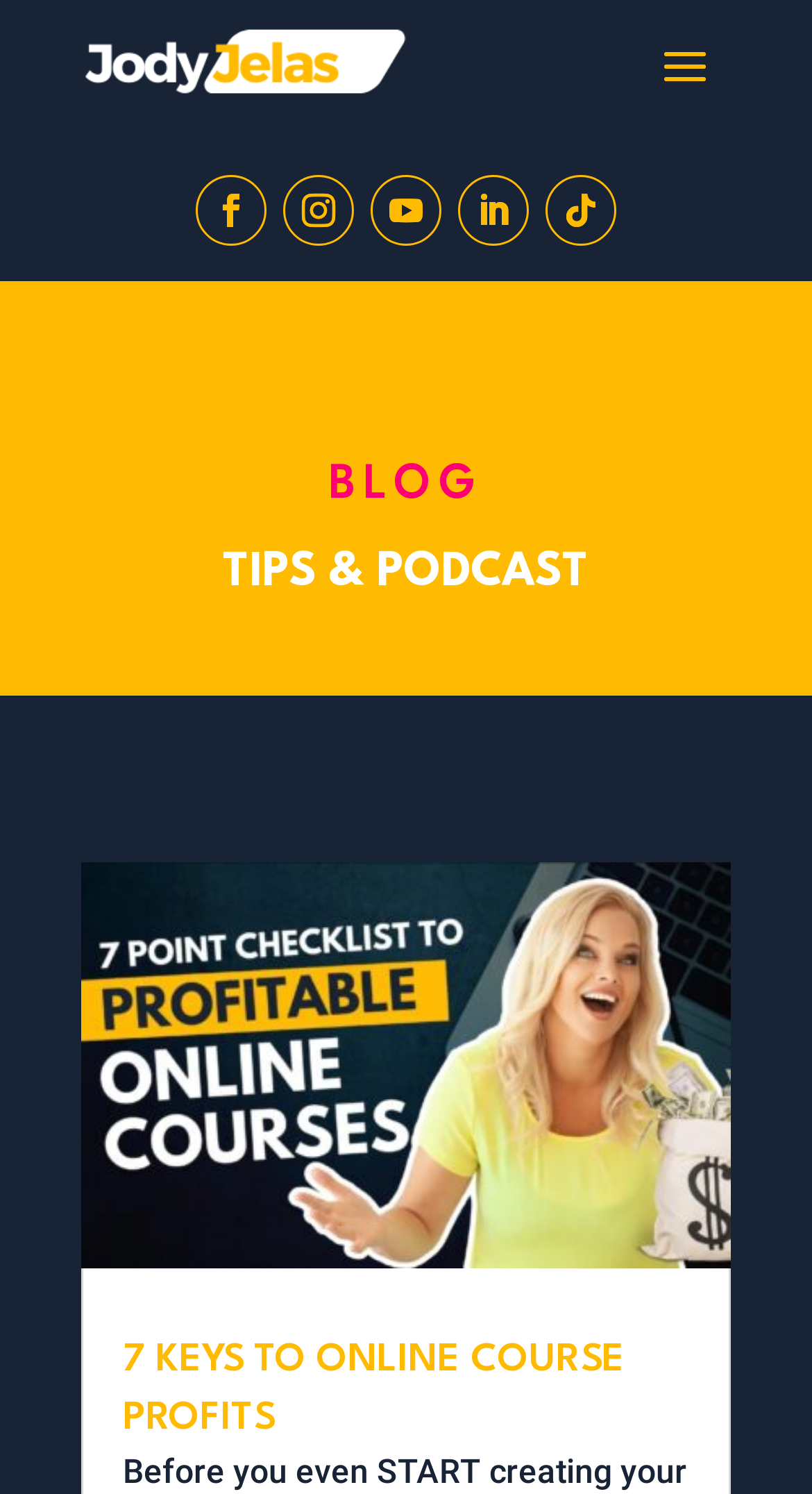Specify the bounding box coordinates for the region that must be clicked to perform the given instruction: "go to the BLOG page".

[0.1, 0.3, 0.9, 0.364]